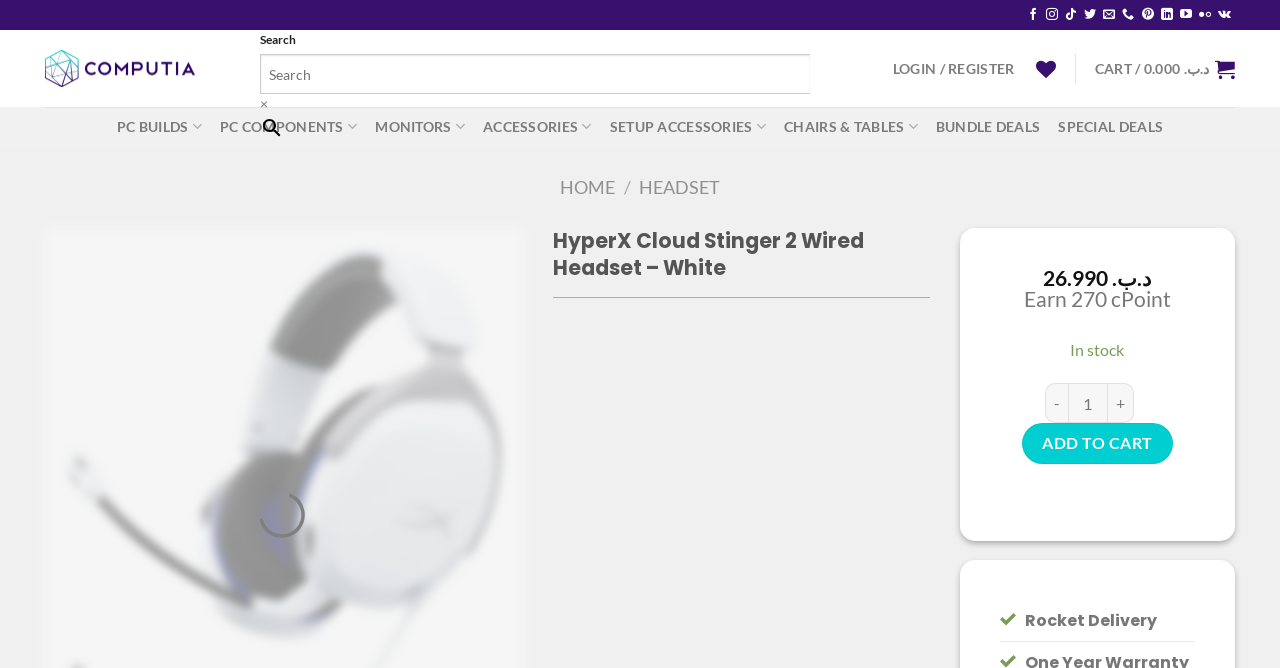Review the image closely and give a comprehensive answer to the question: What is the product category of the HyperX Cloud Stinger 2 Wired Headset?

I found the product category by looking at the link element that says 'HOME' and the adjacent link element that says 'HEADSET', which indicates that the product belongs to the headset category.